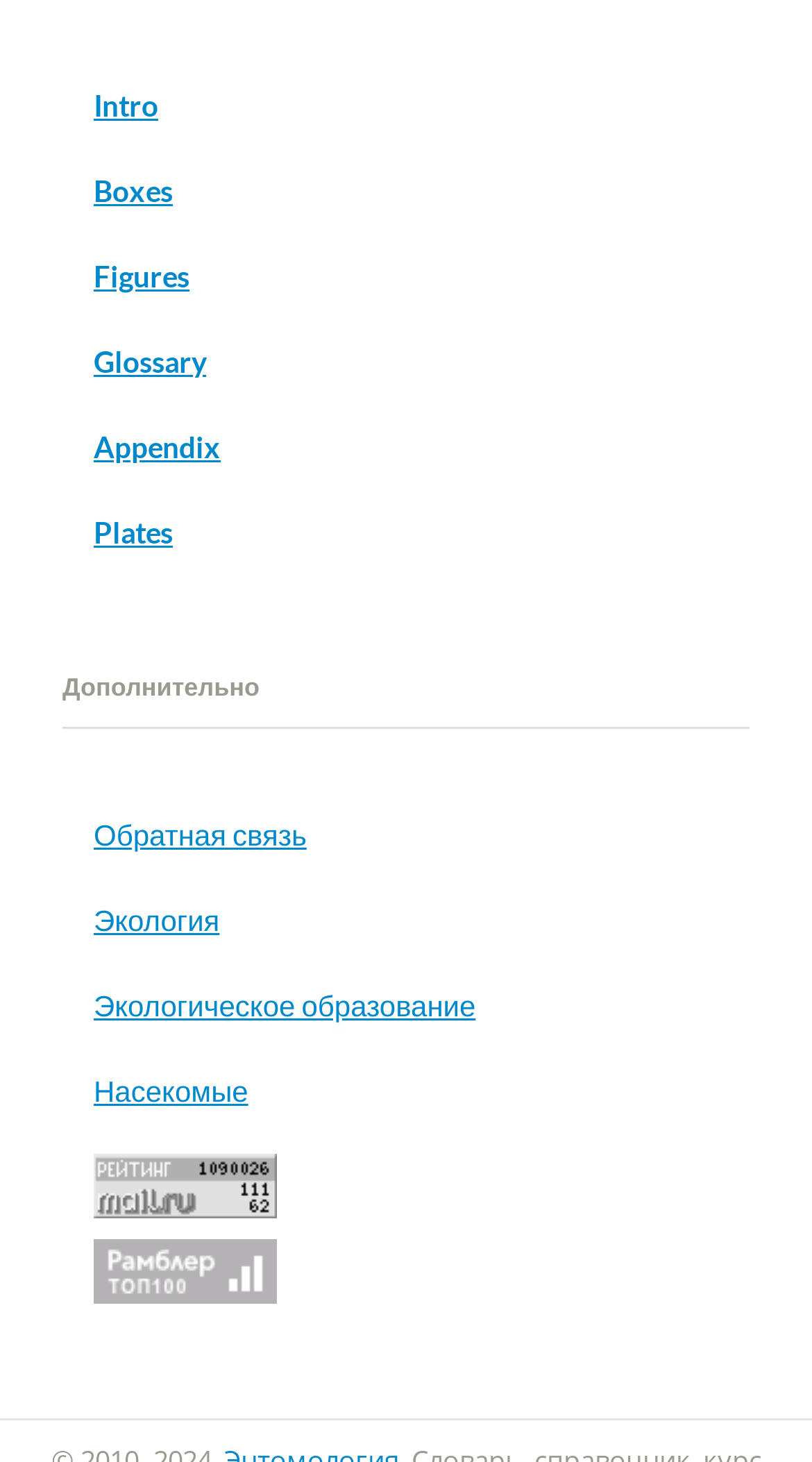What is the last link in the webpage?
Based on the screenshot, respond with a single word or phrase.

Ramblers Top100